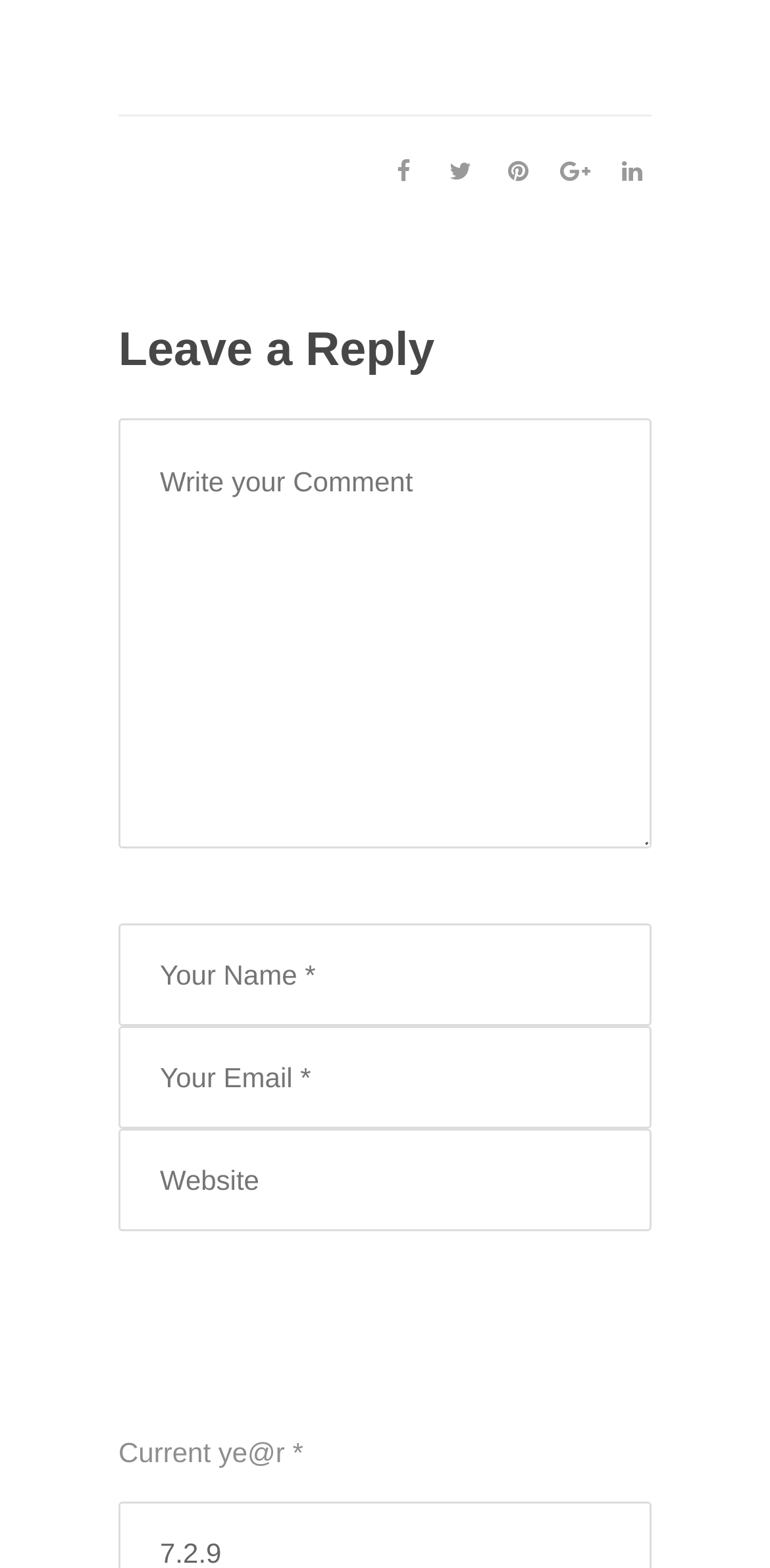Locate the bounding box coordinates of the area where you should click to accomplish the instruction: "Write a comment".

[0.154, 0.266, 0.846, 0.541]